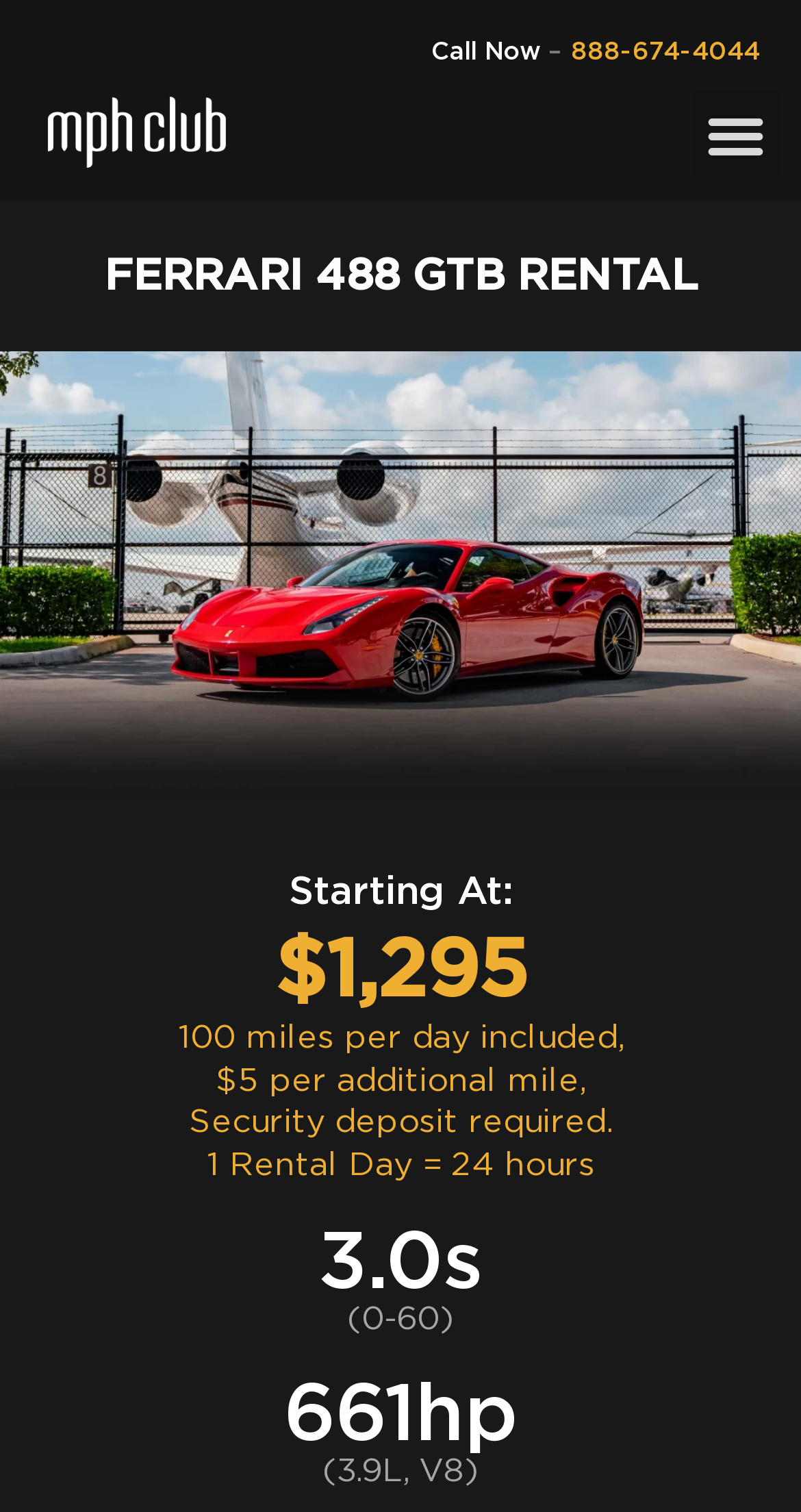What is the acceleration of the Ferrari 488 GTB? Analyze the screenshot and reply with just one word or a short phrase.

3.0s